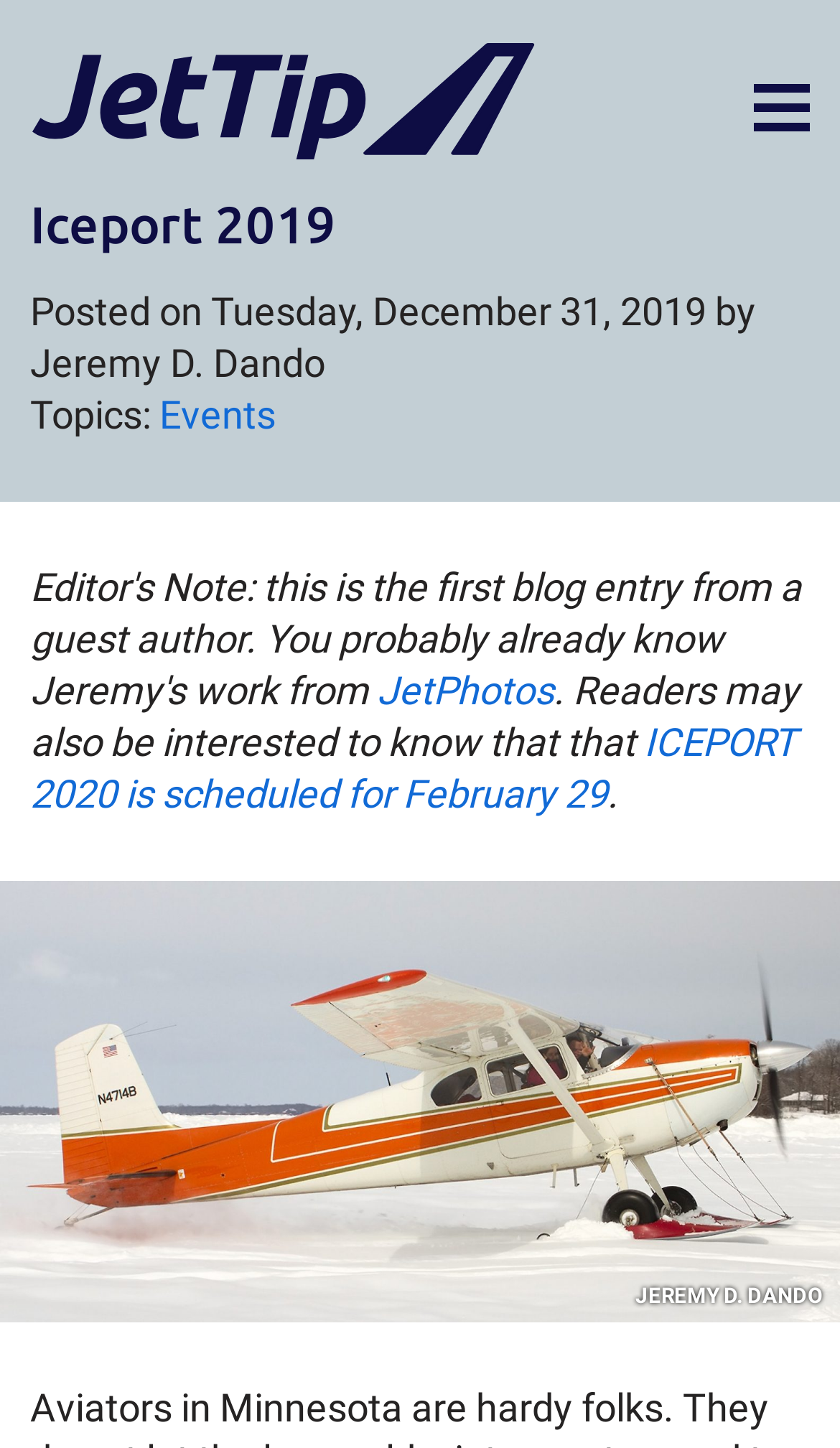Please locate the bounding box coordinates of the region I need to click to follow this instruction: "go to airports".

[0.523, 0.165, 0.731, 0.201]